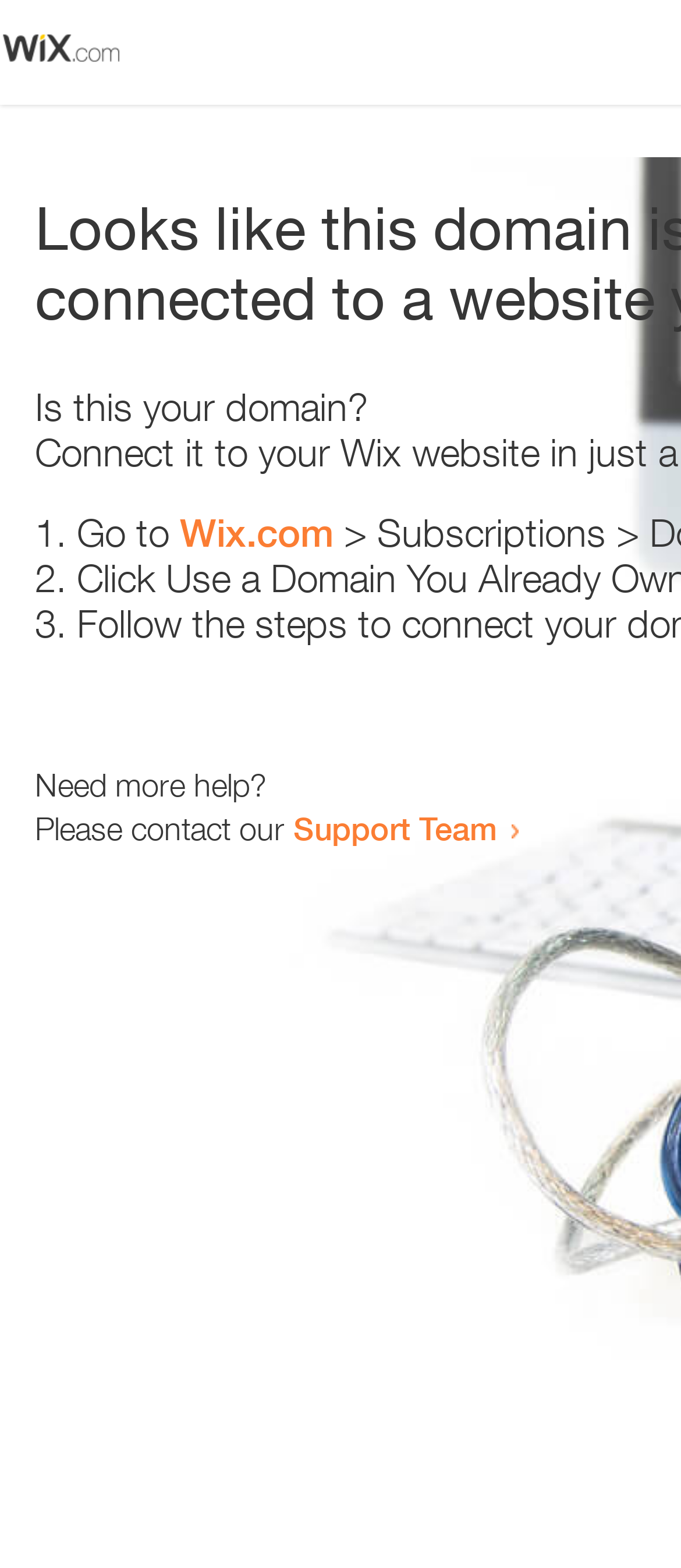How many list items are there?
Refer to the image and provide a concise answer in one word or phrase.

3